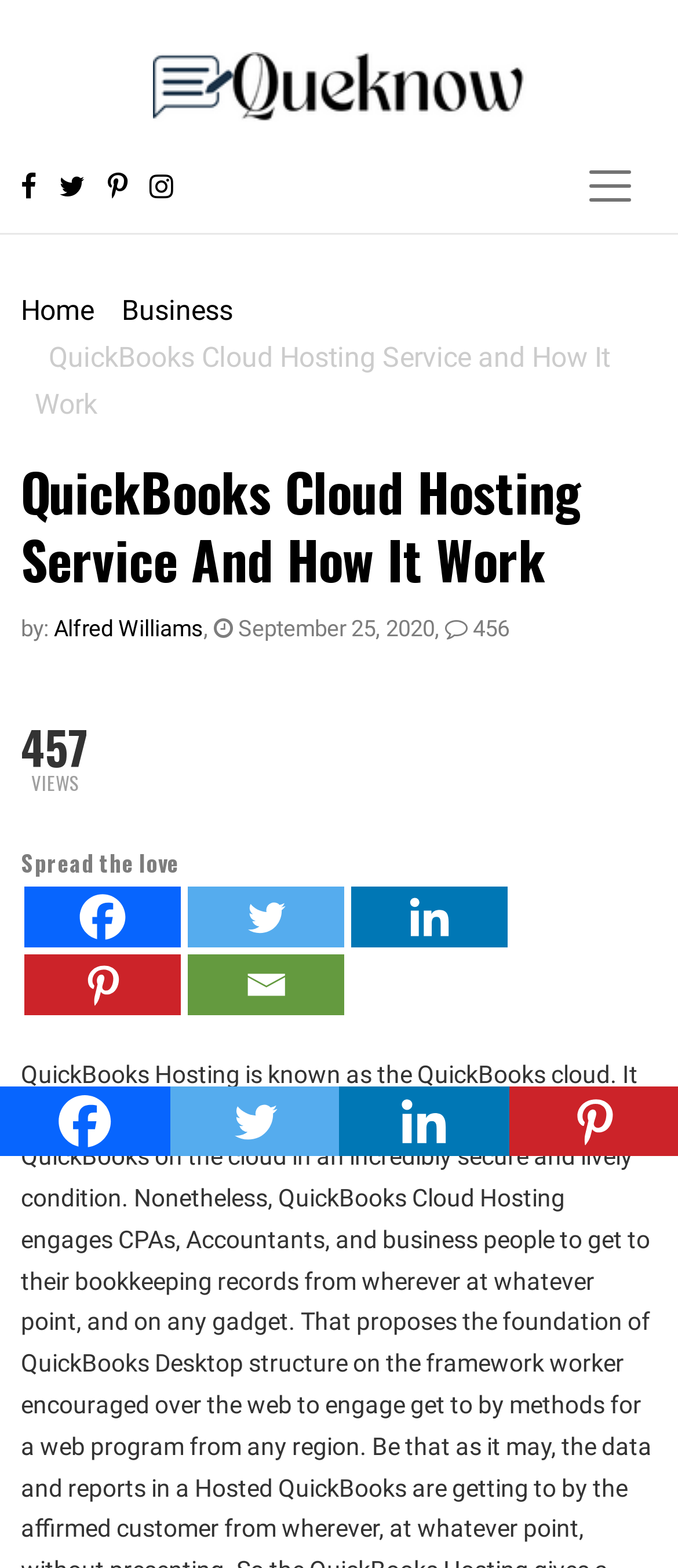Who is the author of the article?
Please respond to the question with a detailed and informative answer.

The author of the article is Alfred Williams, whose name is mentioned below the title of the article, with a bounding box of [0.079, 0.392, 0.3, 0.409].